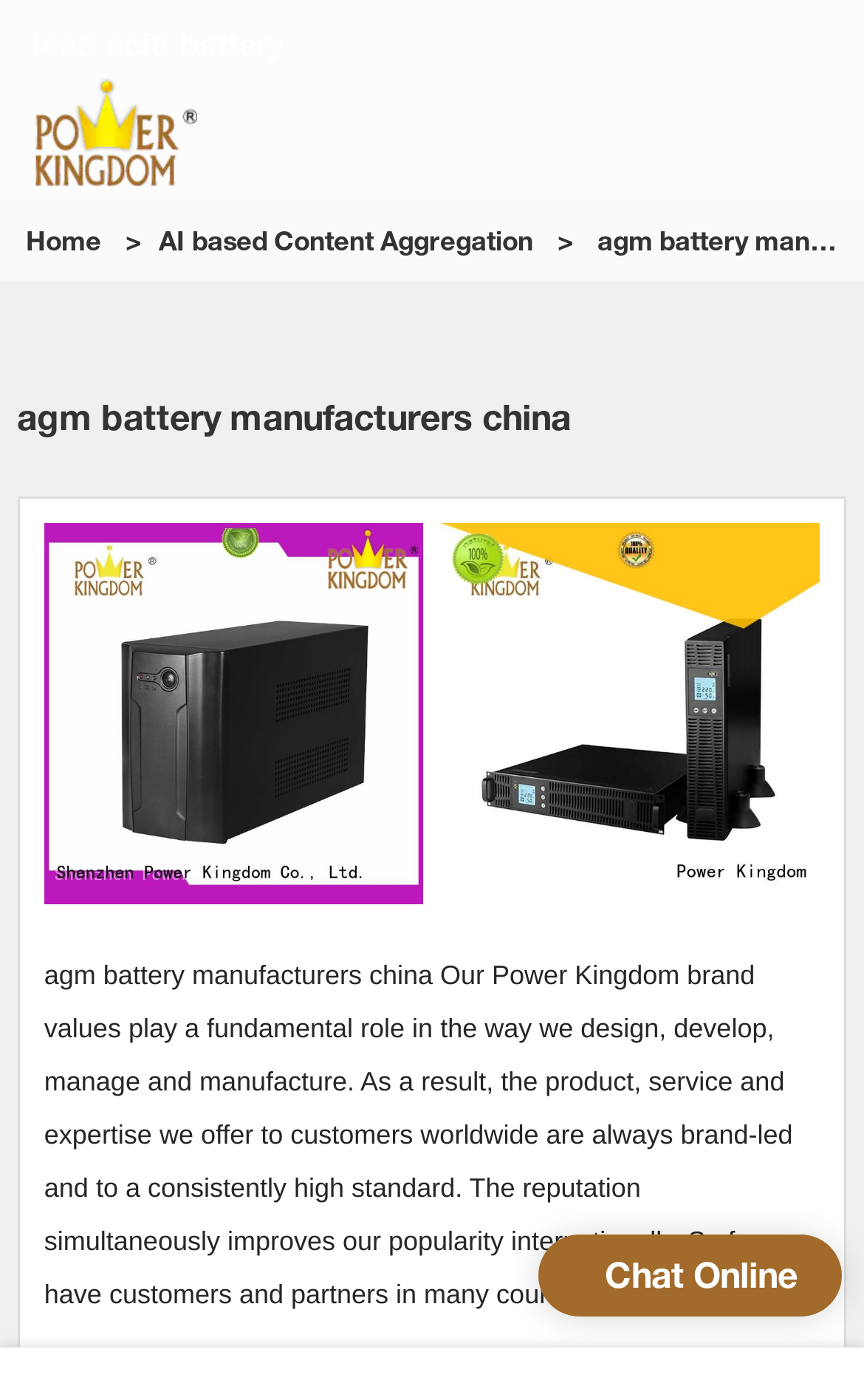Summarize the webpage with intricate details.

The webpage appears to be a company profile or product page for Power Kingdom, a manufacturer of AGM batteries in China. At the top-left corner, there is a logo of Power Kingdom, which is an image linked to the company's website. Next to the logo, there is a navigation menu with links to "Home" and "AI based Content Aggregation".

Below the navigation menu, there is a prominent heading that reads "agm battery manufacturers china" in a large font size, spanning almost the entire width of the page. Underneath the heading, there are two identical links with the same text "agm battery manufacturers china", each accompanied by an image. These links are positioned side by side, taking up most of the page width.

Below the links, there is a paragraph of text that describes the company's values and mission, stating that their products and services are designed and manufactured to a consistently high standard, which has earned them a good reputation internationally. The text is quite lengthy and takes up most of the remaining page space.

At the bottom-right corner of the page, there is a call-to-action button that reads "Chat Online", inviting visitors to initiate a conversation with the company.

There are a few other elements on the page, including a static text "lead acid battery" at the top-left corner, but it appears to be a minor detail compared to the more prominent elements mentioned above.